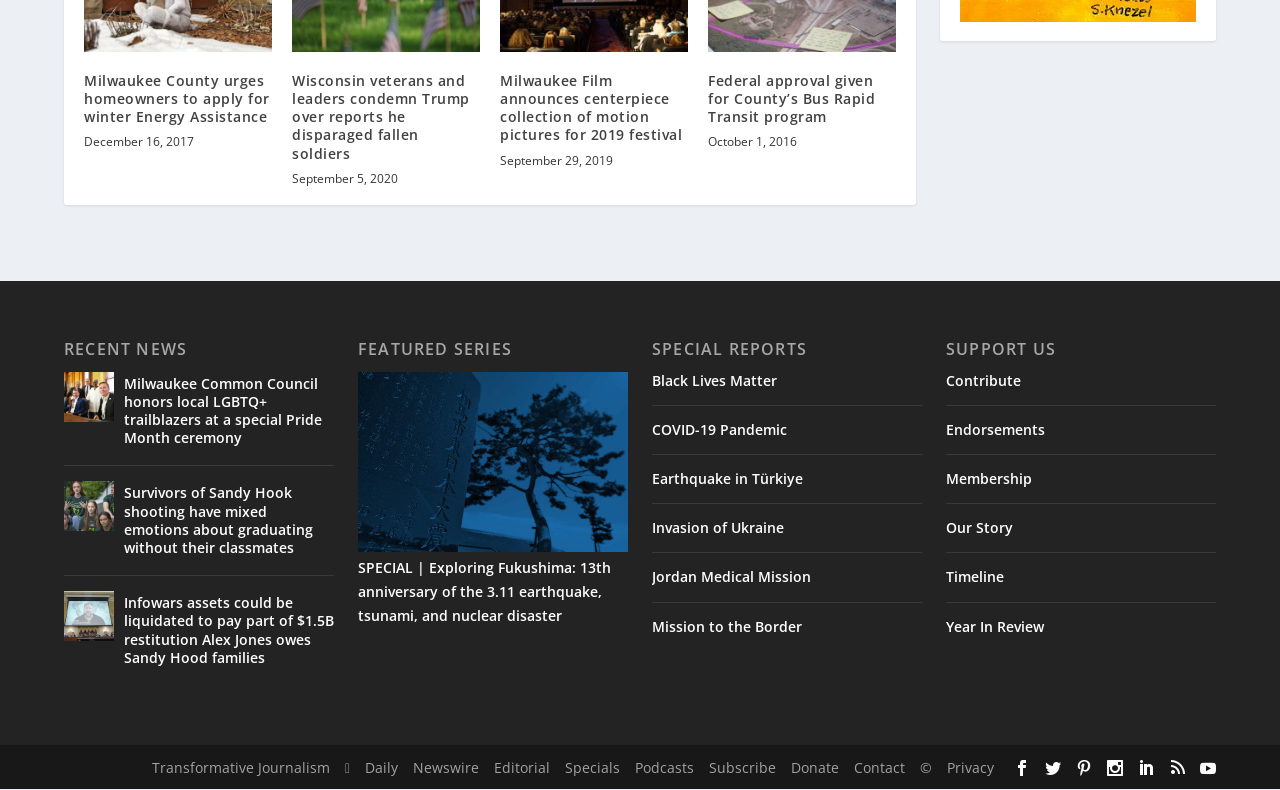Given the element description "Transformative Journalism" in the screenshot, predict the bounding box coordinates of that UI element.

[0.119, 0.961, 0.258, 0.985]